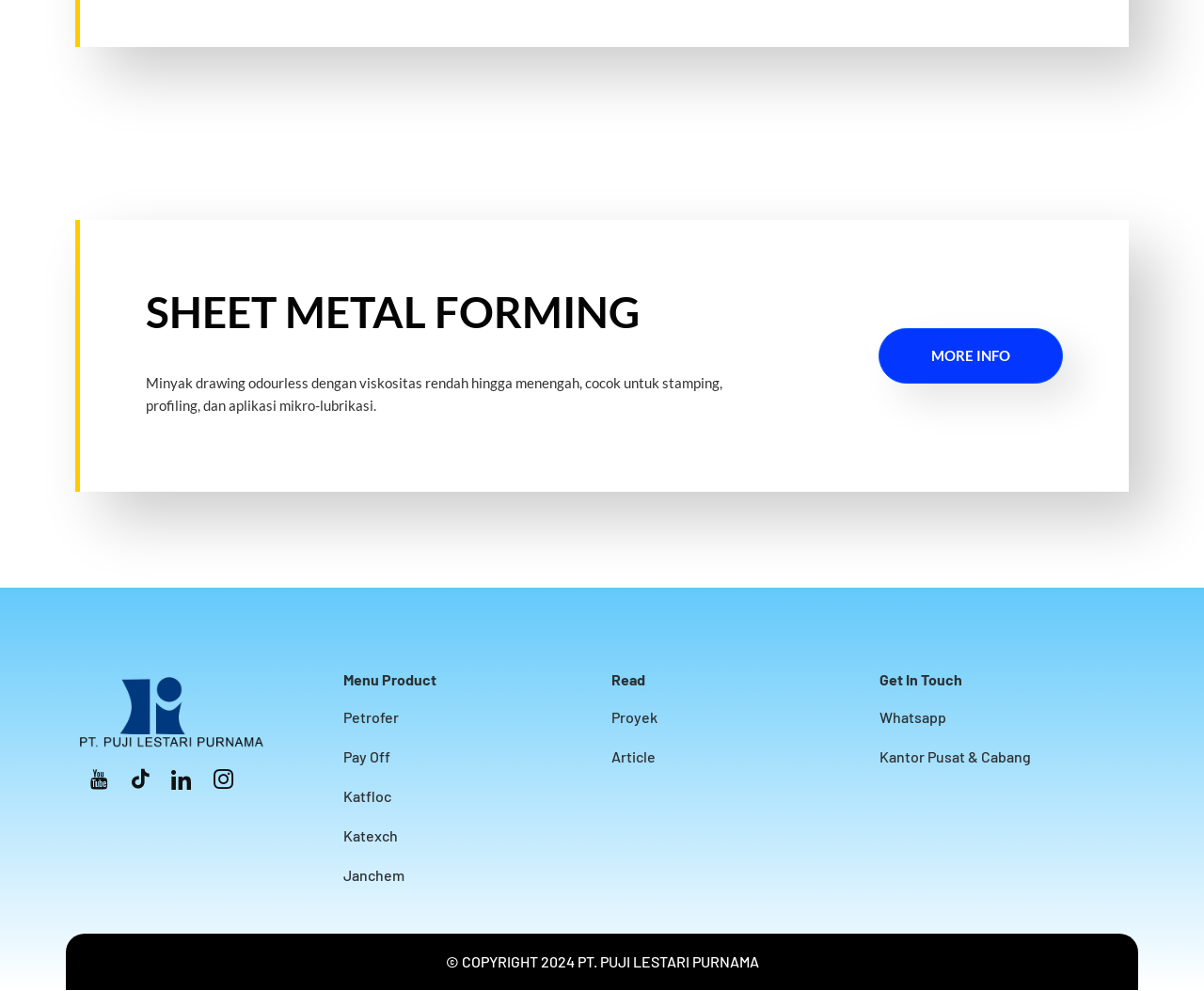Provide a thorough and detailed response to the question by examining the image: 
What is the category of the 'Petrofer' link?

The 'Petrofer' link is located under the 'Menu Product' heading, which has a bounding box of [0.285, 0.678, 0.492, 0.693]. This indicates that 'Petrofer' is a product category.